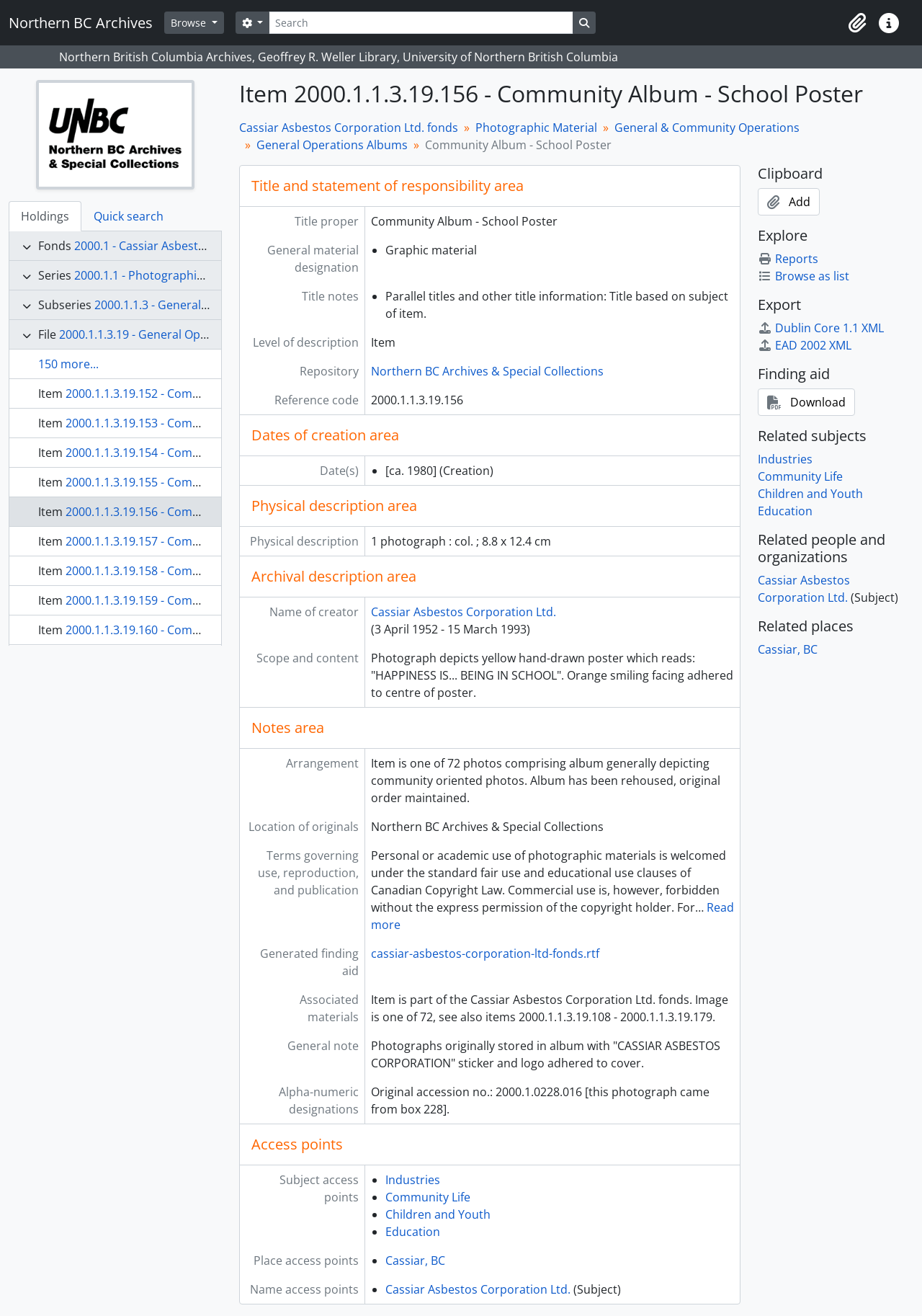Present a detailed account of what is displayed on the webpage.

The webpage is titled "Community Album - School Poster - Northern BC Archives" and appears to be a digital archive of a school poster from the Northern BC Archives. 

At the top of the page, there is a navigation menu with links to "Northern BC Archives", "Browse", and "Clipboard" and "Quick links" buttons. Below this, there is a search bar with a "Search" button and a "Search options" button. 

The main content of the page is divided into two sections. On the left side, there is a tab list with two tabs: "Holdings" and "Quick search". The "Holdings" tab is selected by default, and it displays a hierarchical list of fonds, series, subseries, files, and items. Each item has a link to its description page. 

On the right side, there is a detailed description of the selected item, which is "Community Album - School Poster". The description includes the item's title, reference code, repository, dates of creation, physical description, archival description, and notes. The description also includes a heading "Scope and content" which provides a brief summary of the item's content. 

There are also several links to related items and collections throughout the page.